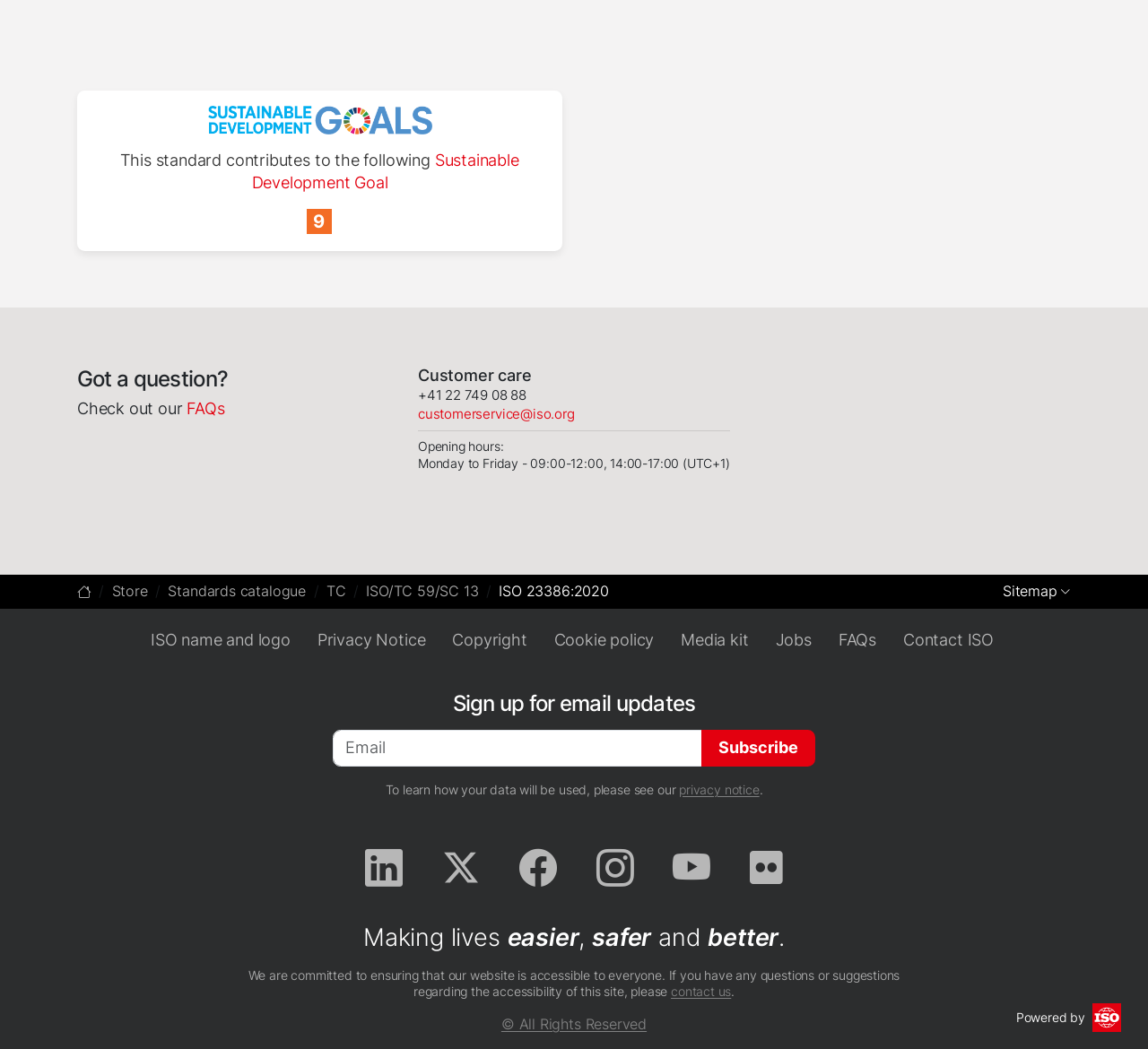Could you locate the bounding box coordinates for the section that should be clicked to accomplish this task: "Open the 'Sitemap'".

[0.873, 0.556, 0.933, 0.572]